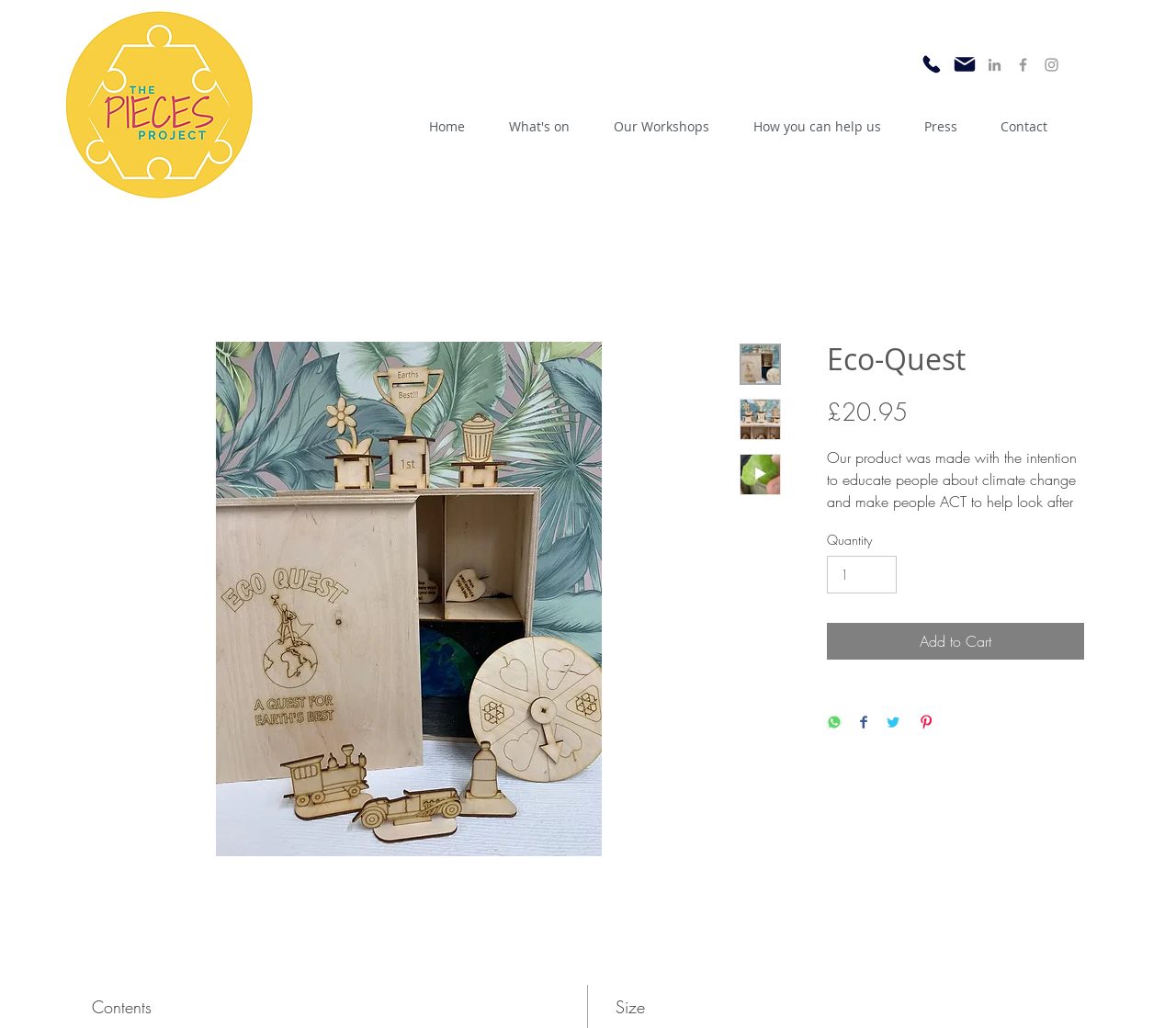What is the price of the game?
Your answer should be a single word or phrase derived from the screenshot.

£20.95